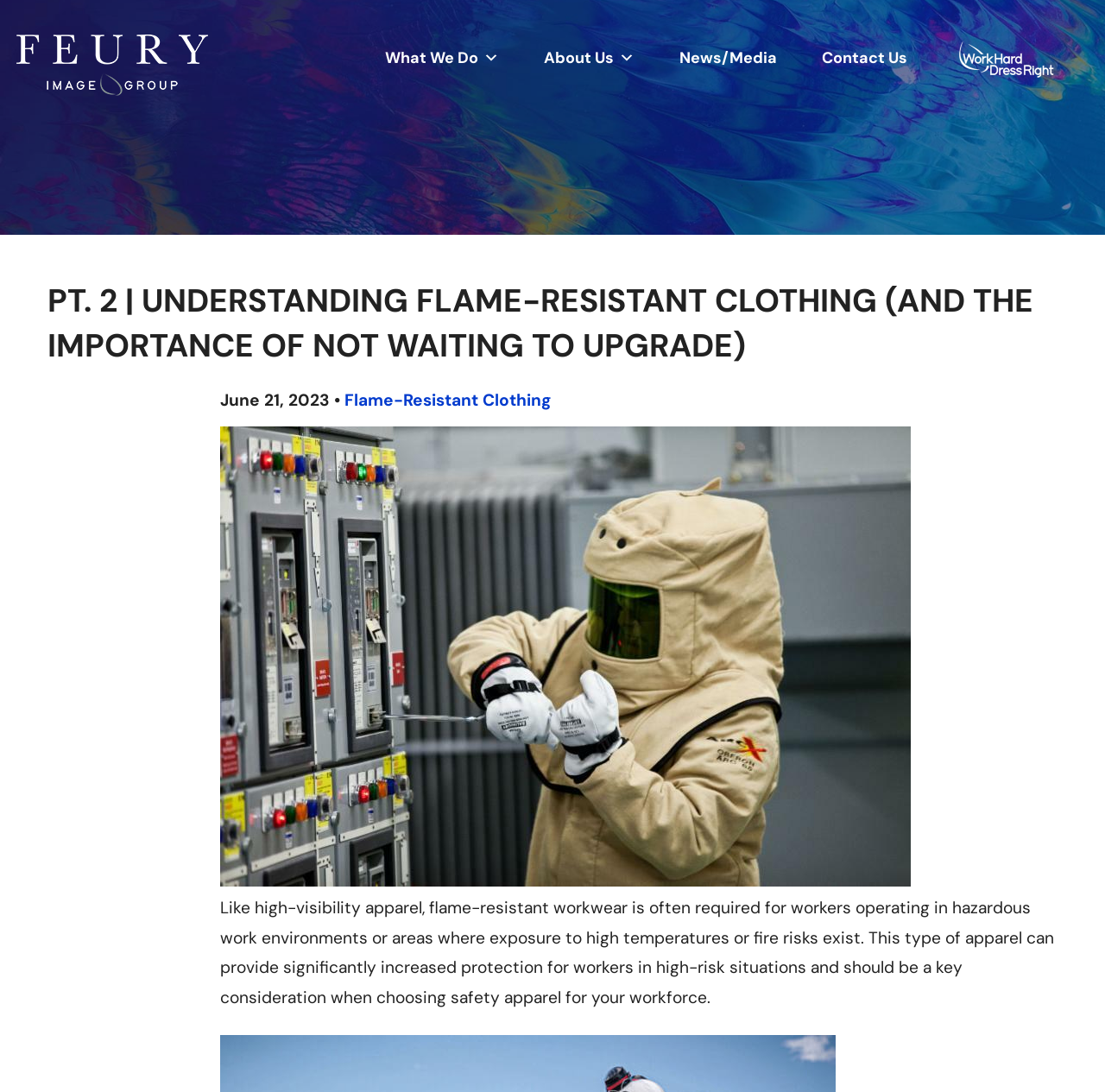Provide the bounding box coordinates of the HTML element described by the text: ".".

[0.841, 0.025, 0.988, 0.081]